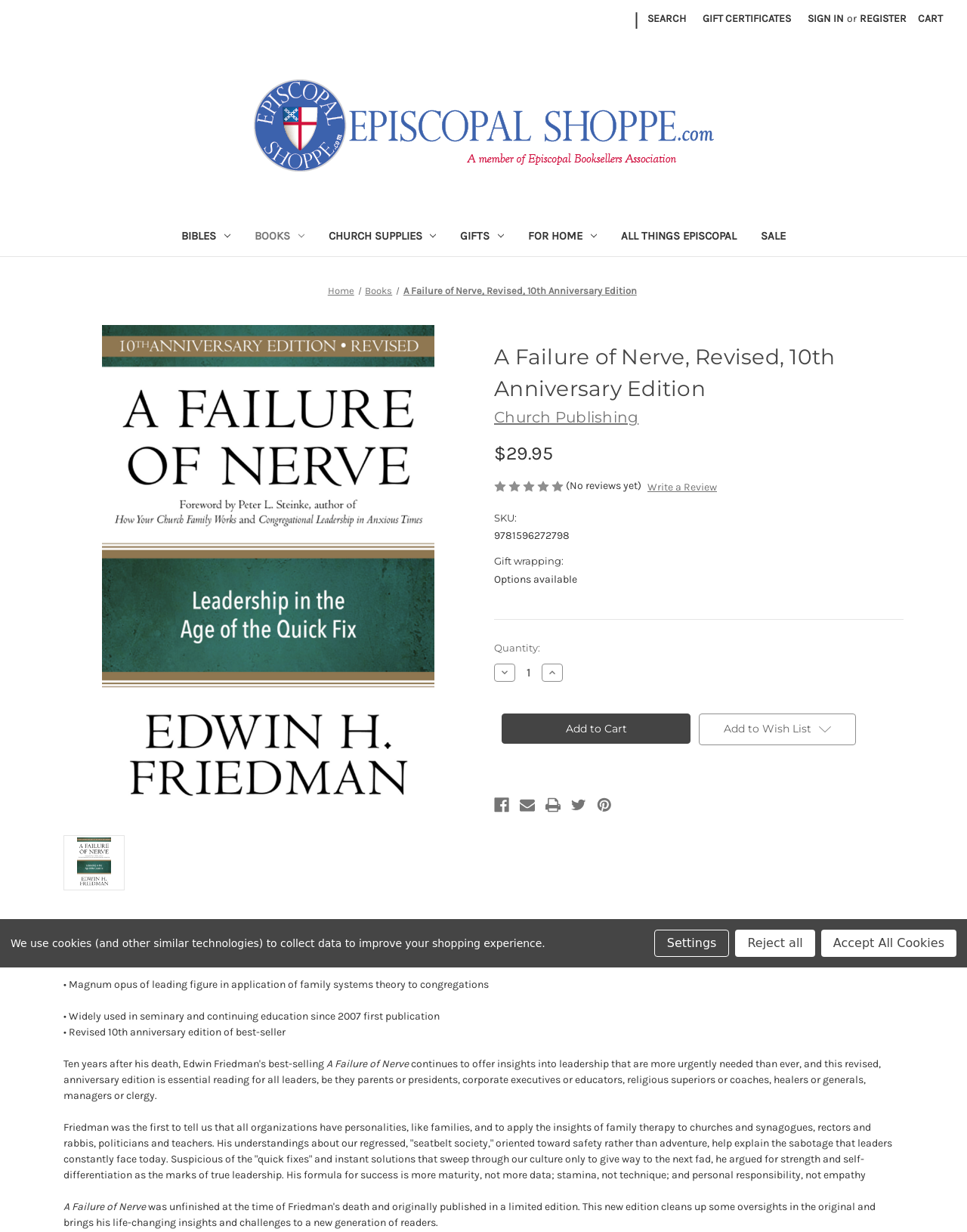Using the information in the image, could you please answer the following question in detail:
What is the name of the publisher?

The name of the publisher can be found in the product details section, where it is listed as 'Church Publishing'.